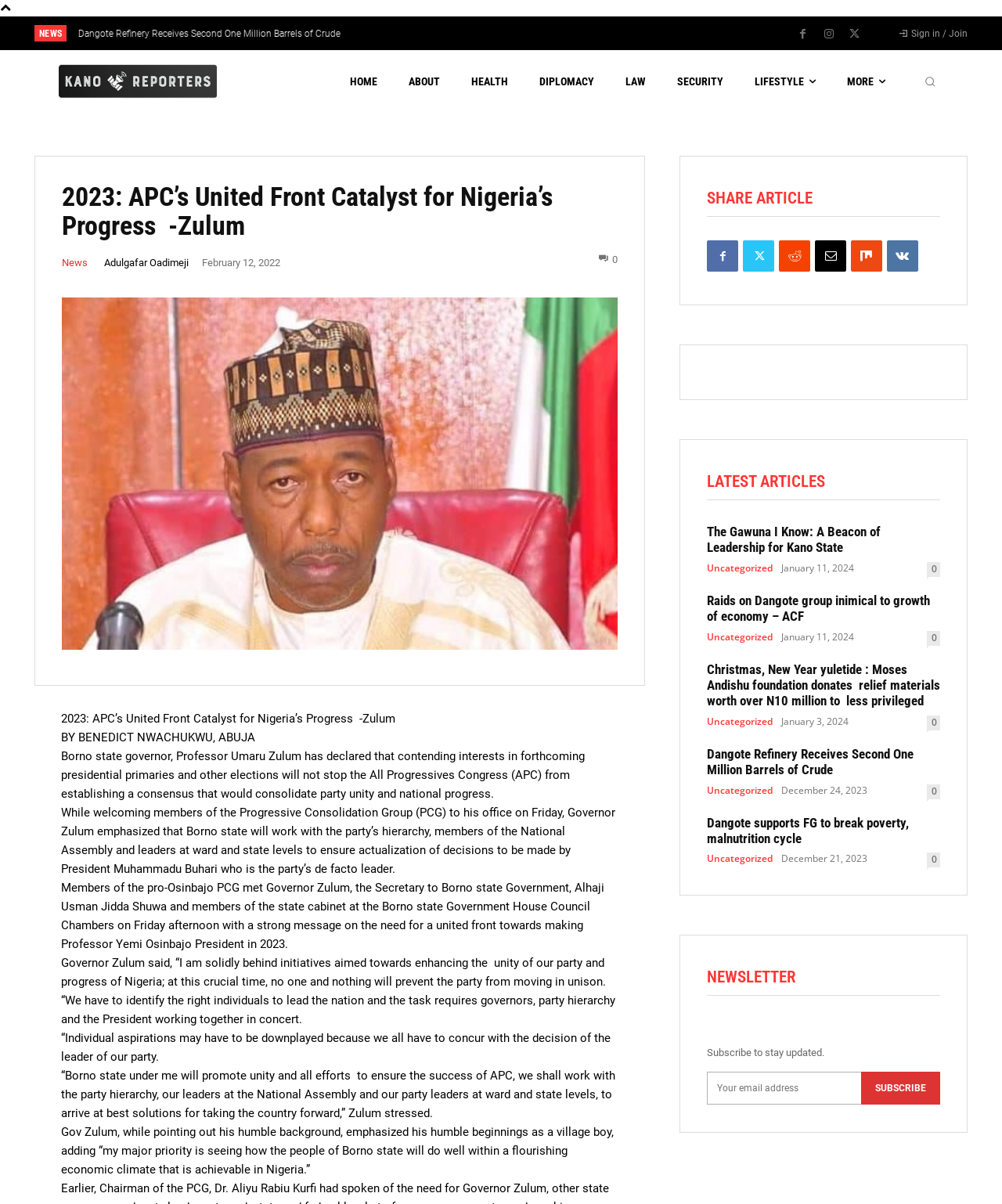Consider the image and give a detailed and elaborate answer to the question: 
How many latest articles are displayed on the webpage?

I counted the number of latest articles by looking at the 'LATEST ARTICLES' section, which displays 5 news article headings with their corresponding links and dates.